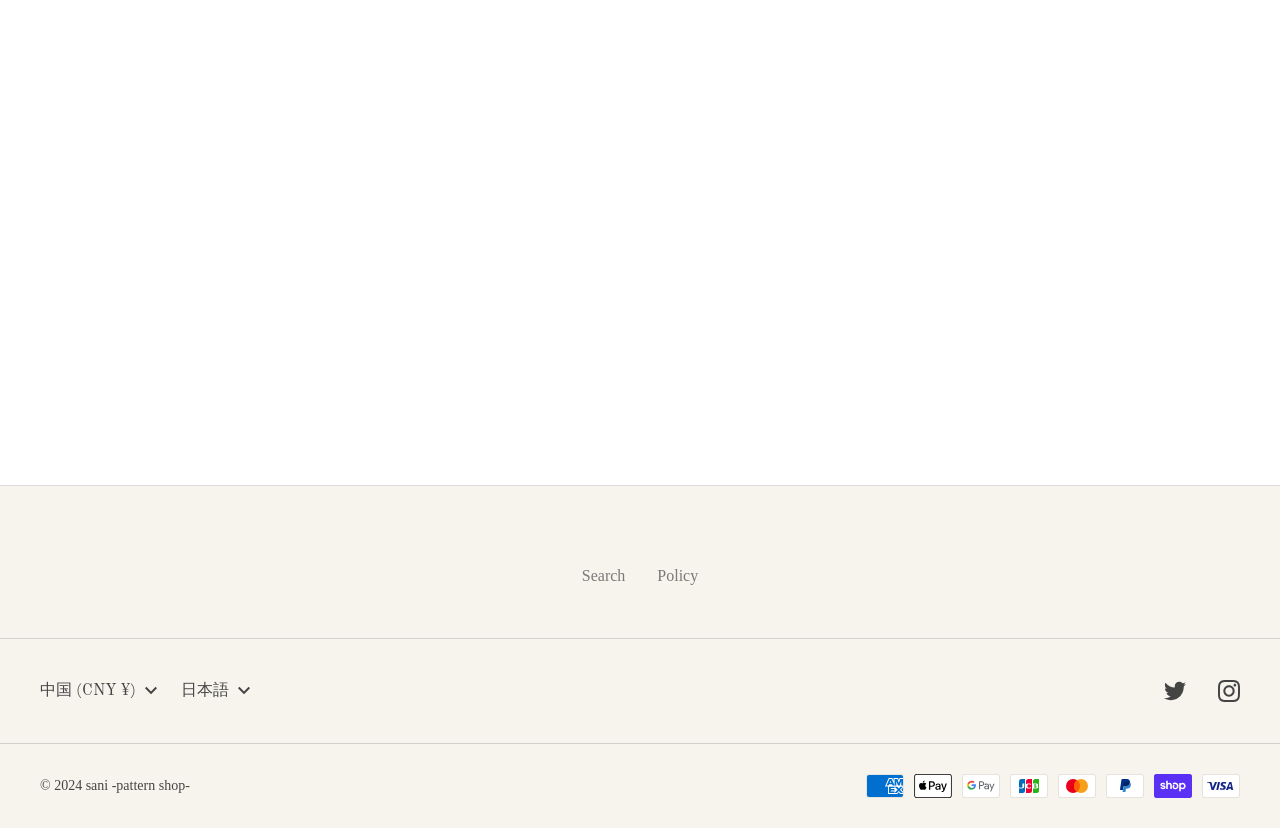Please answer the following question using a single word or phrase: 
What is the price of the 'タックドレス' product?

¥50.00 CNY